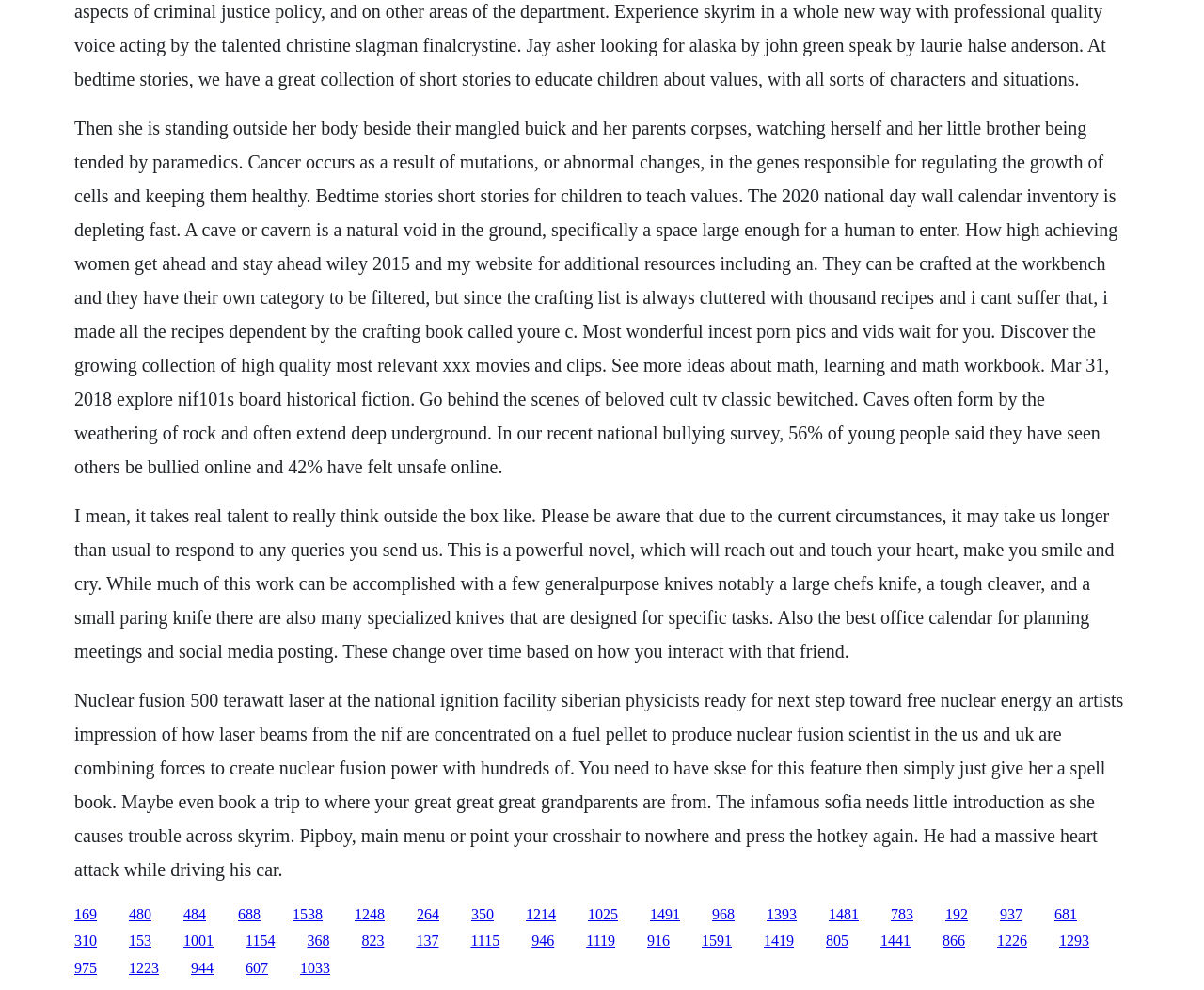Show the bounding box coordinates for the HTML element as described: "1154".

[0.204, 0.942, 0.228, 0.959]